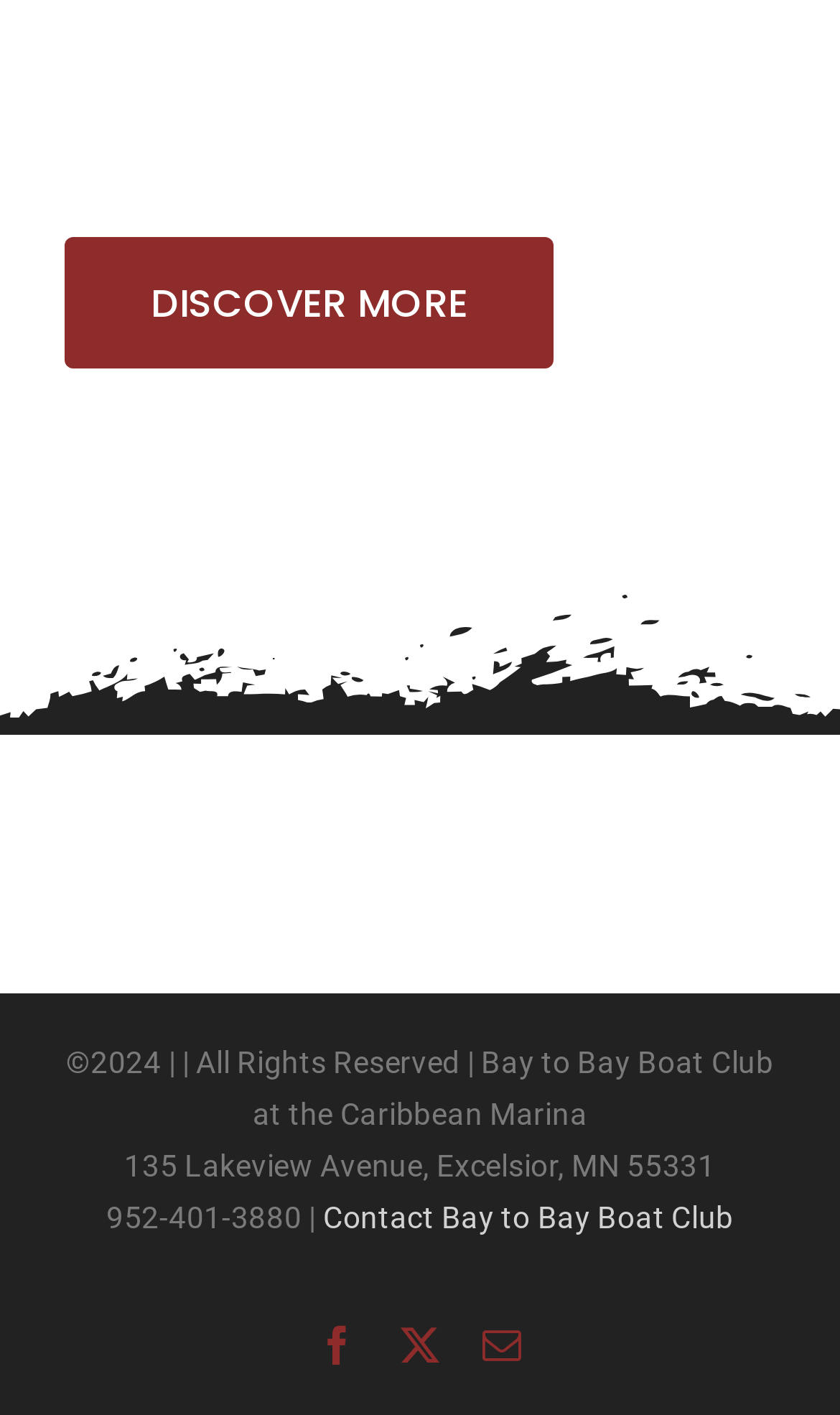Locate the bounding box coordinates of the UI element described by: "esports-okinawa.com". The bounding box coordinates should consist of four float numbers between 0 and 1, i.e., [left, top, right, bottom].

None